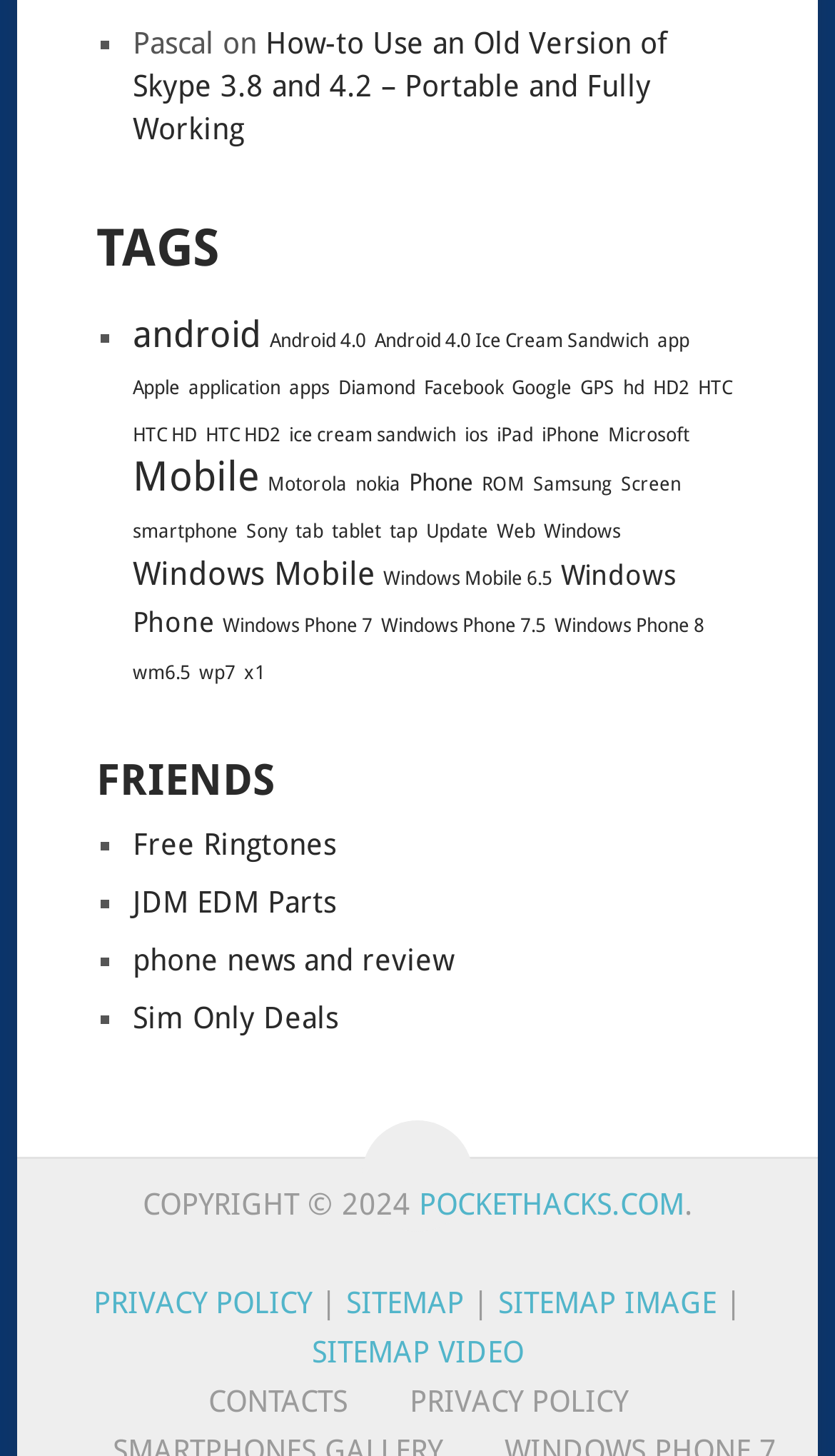Please specify the bounding box coordinates of the clickable region necessary for completing the following instruction: "Explore the phone news and review page". The coordinates must consist of four float numbers between 0 and 1, i.e., [left, top, right, bottom].

[0.159, 0.647, 0.544, 0.671]